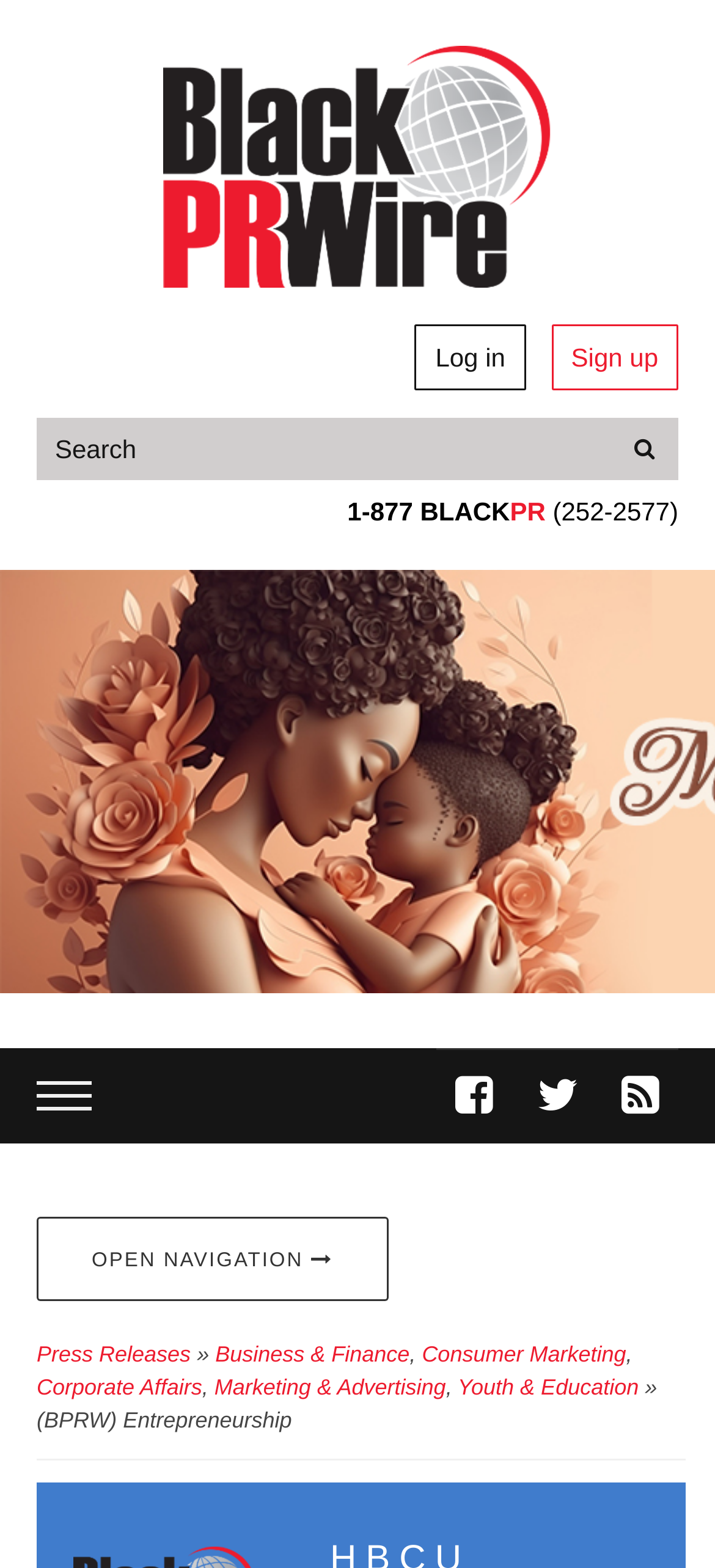What is the search button text?
Please provide a single word or phrase as the answer based on the screenshot.

Search